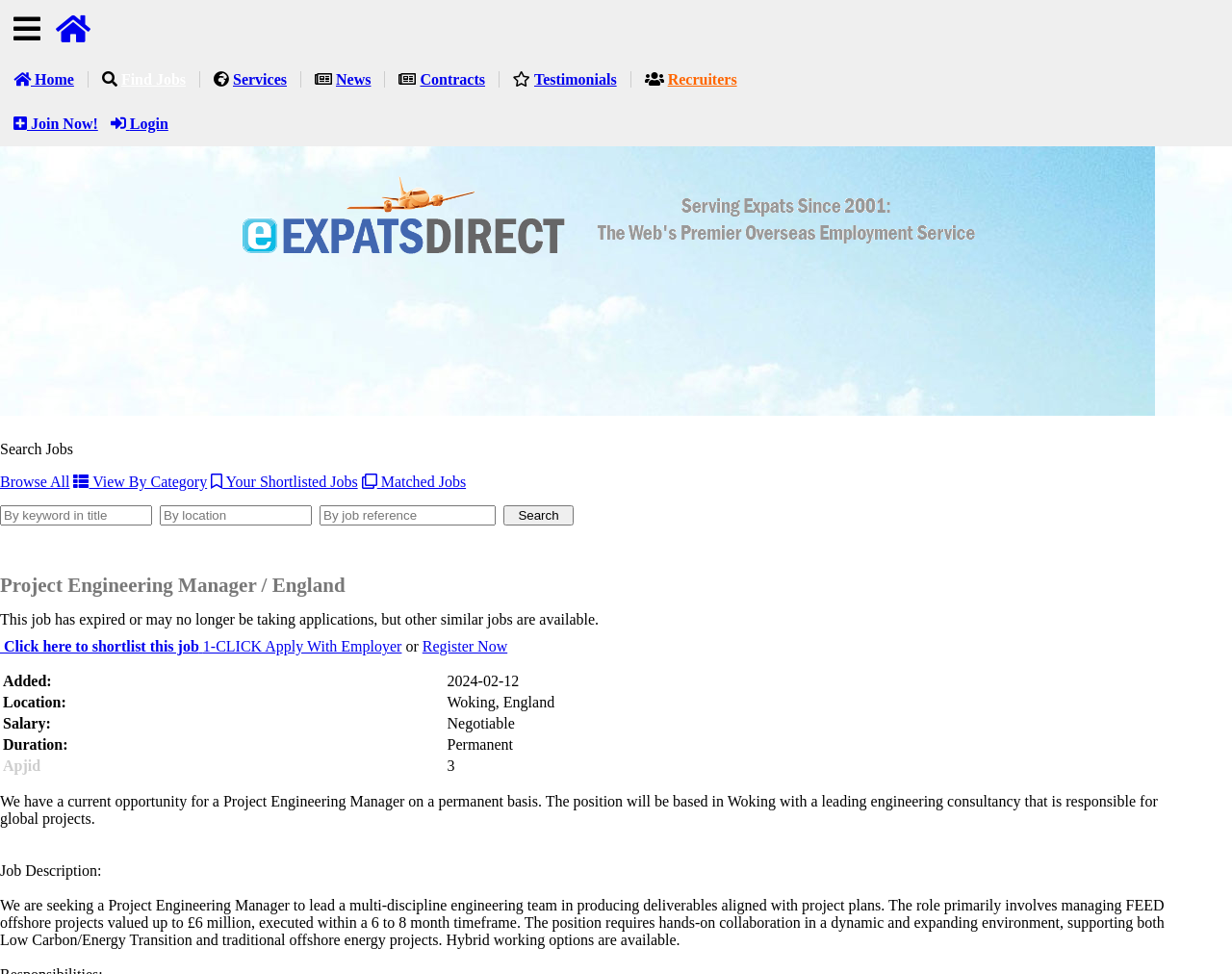From the webpage screenshot, predict the bounding box coordinates (top-left x, top-left y, bottom-right x, bottom-right y) for the UI element described here: Login

[0.09, 0.119, 0.137, 0.135]